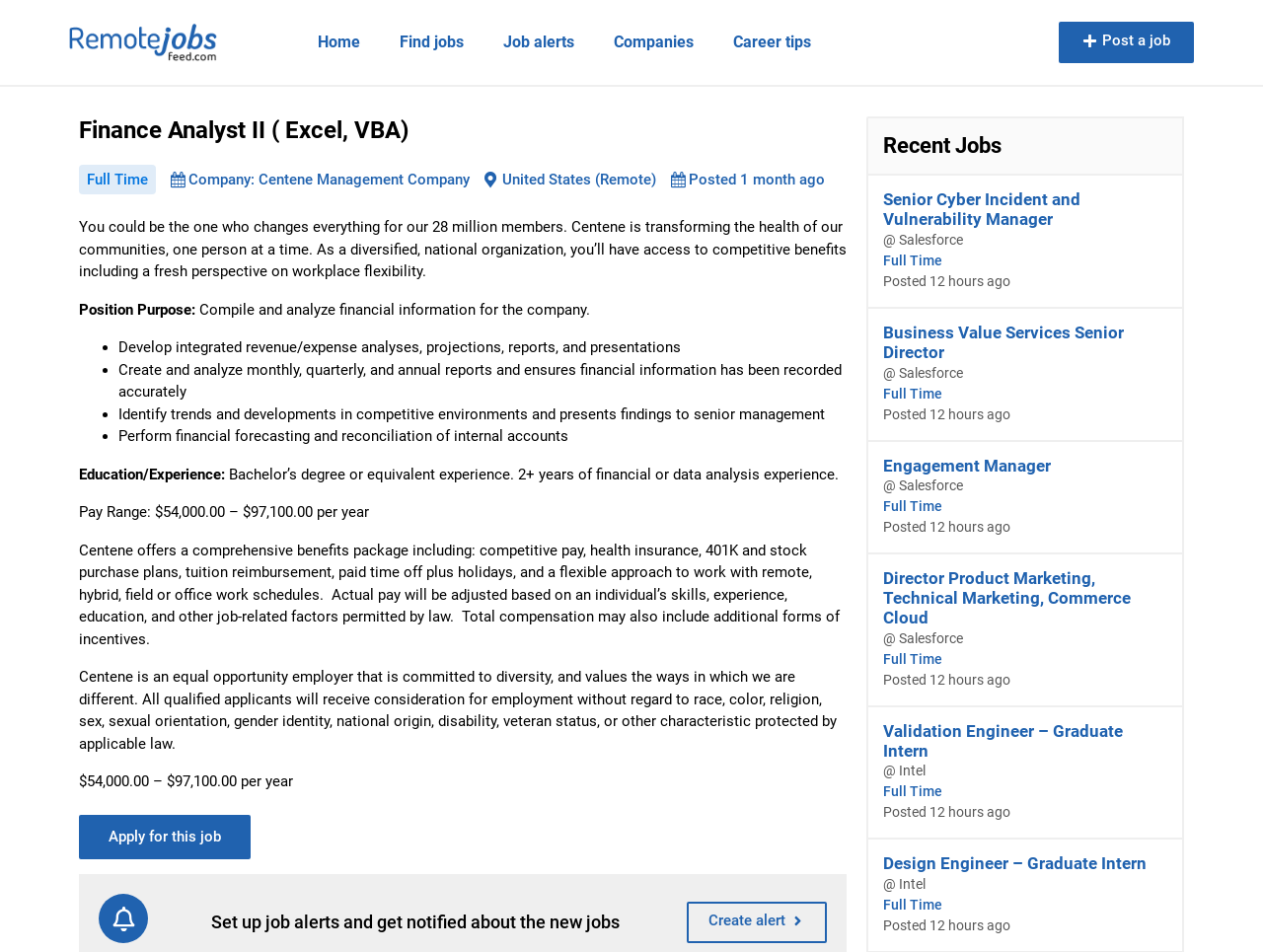What is the salary range of the current job posting?
Give a thorough and detailed response to the question.

I found the salary range by looking at the StaticText element with the text 'Pay Range: $54,000.00 – $97,100.00 per year' which is located in the job description section, indicating that it is the salary range of the current job posting.